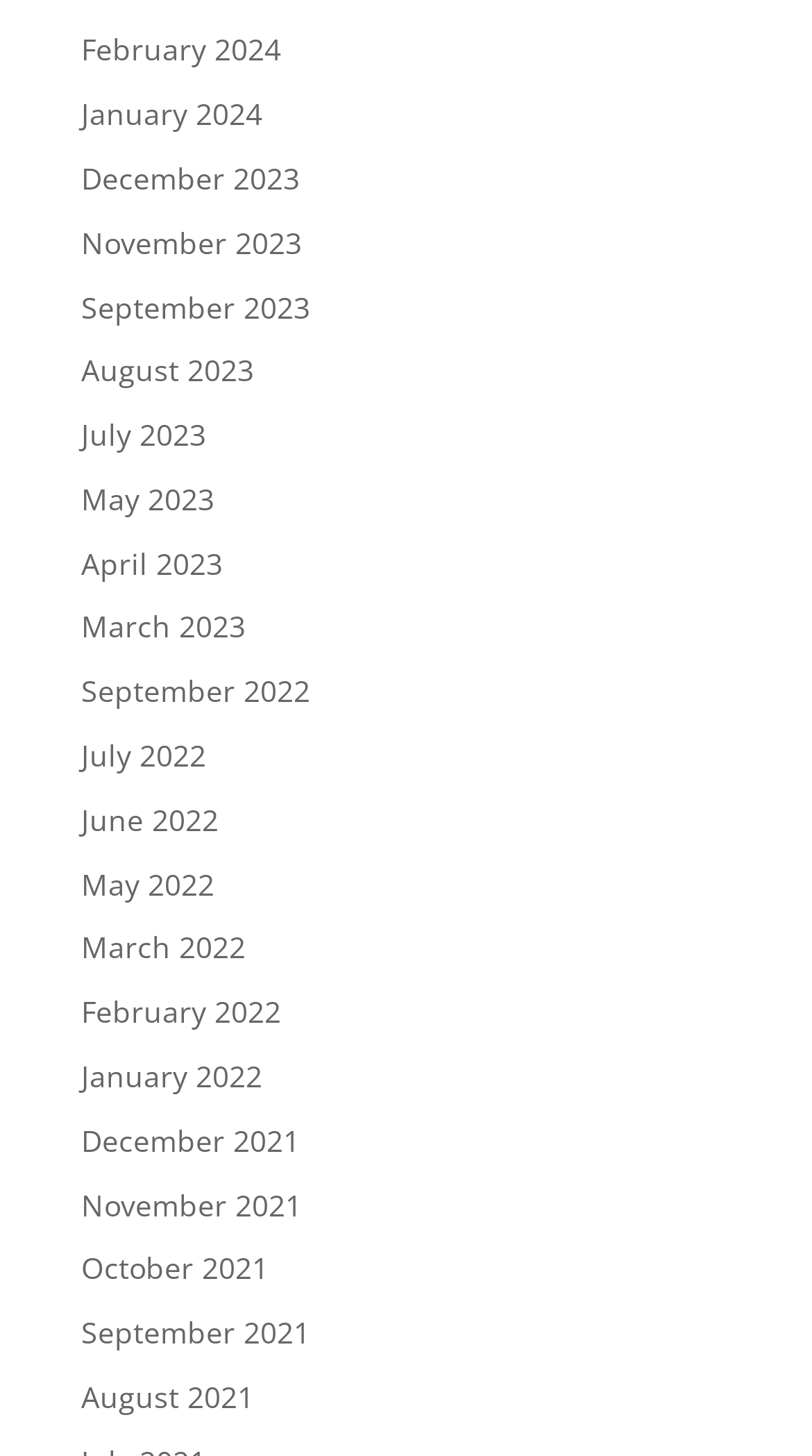How many months are from 2022?
Your answer should be a single word or phrase derived from the screenshot.

5